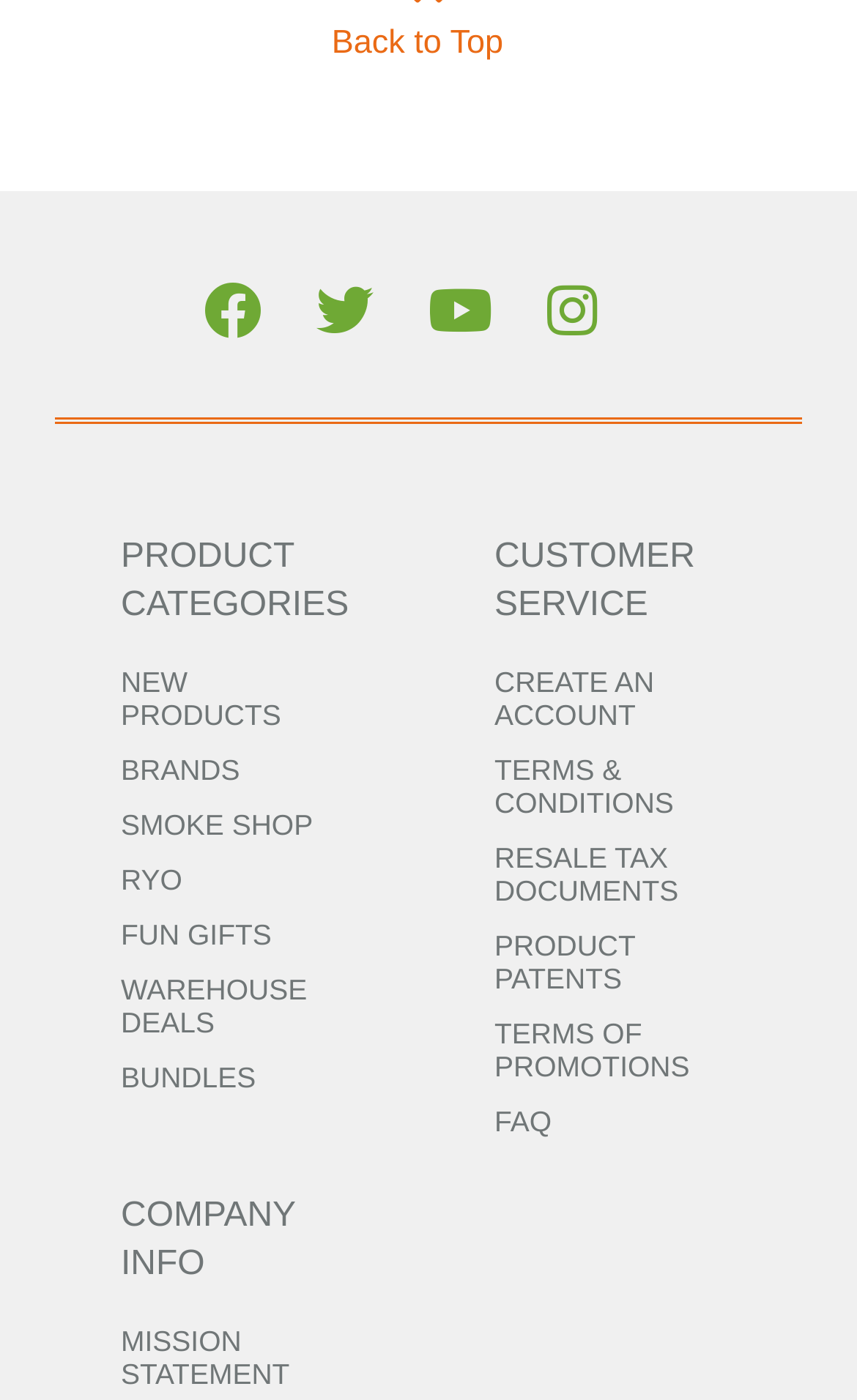Determine the bounding box coordinates of the region I should click to achieve the following instruction: "Create an account". Ensure the bounding box coordinates are four float numbers between 0 and 1, i.e., [left, top, right, bottom].

[0.577, 0.475, 0.763, 0.522]